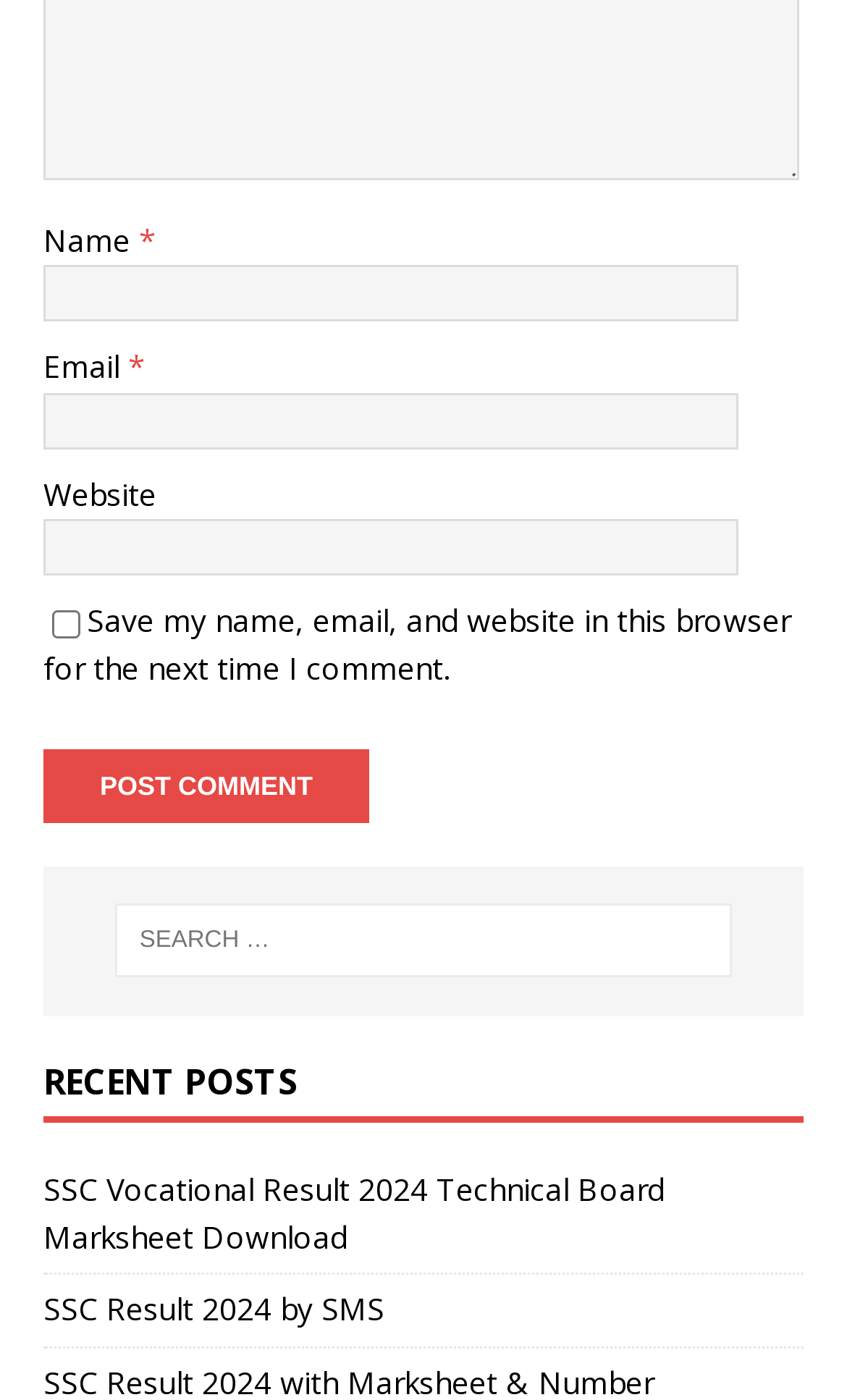Locate the bounding box coordinates of the element to click to perform the following action: 'Check the save comment option'. The coordinates should be given as four float values between 0 and 1, in the form of [left, top, right, bottom].

[0.062, 0.435, 0.095, 0.456]